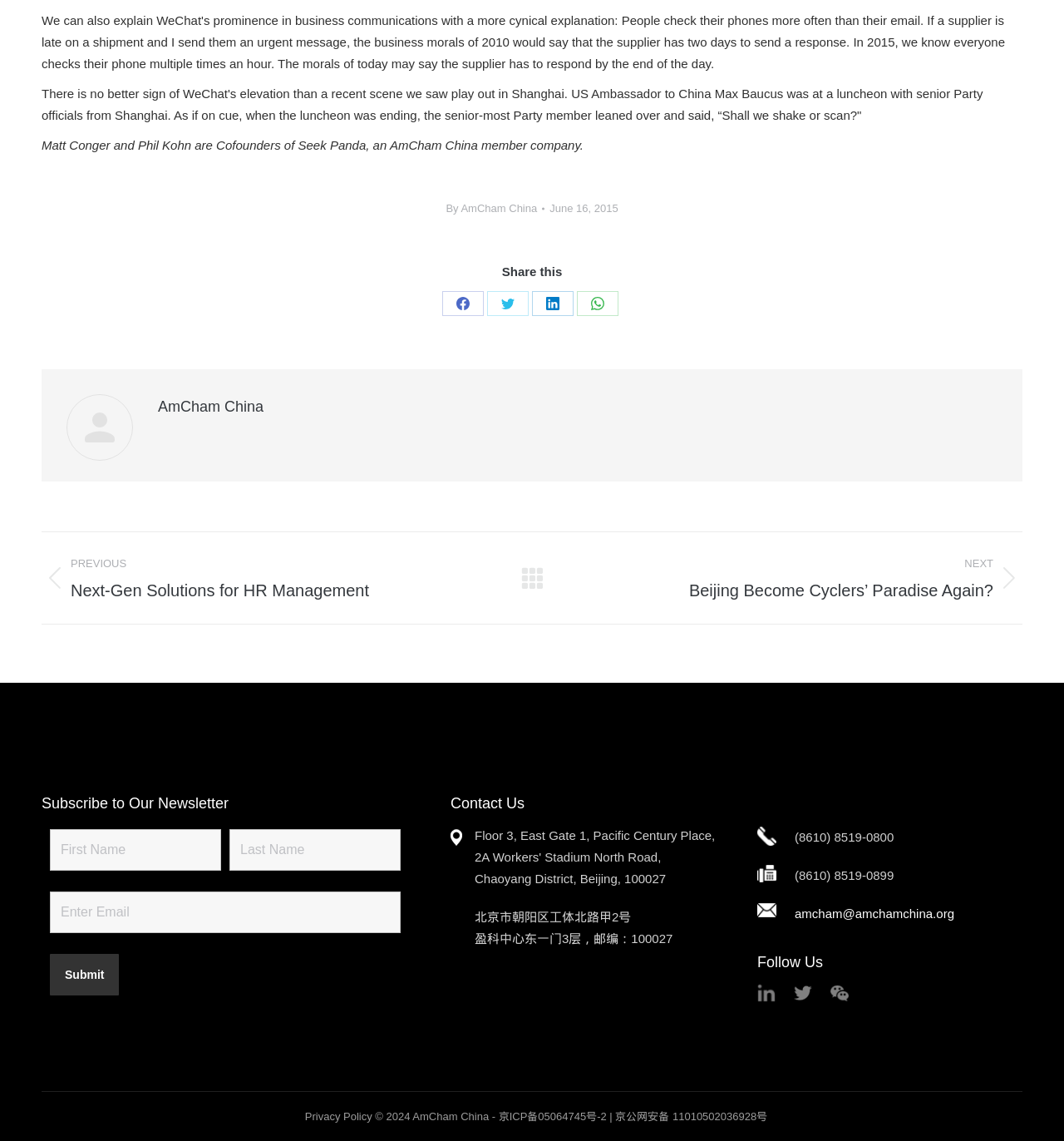Locate the bounding box coordinates of the area you need to click to fulfill this instruction: 'Click on the 'Submit' button'. The coordinates must be in the form of four float numbers ranging from 0 to 1: [left, top, right, bottom].

[0.047, 0.836, 0.112, 0.873]